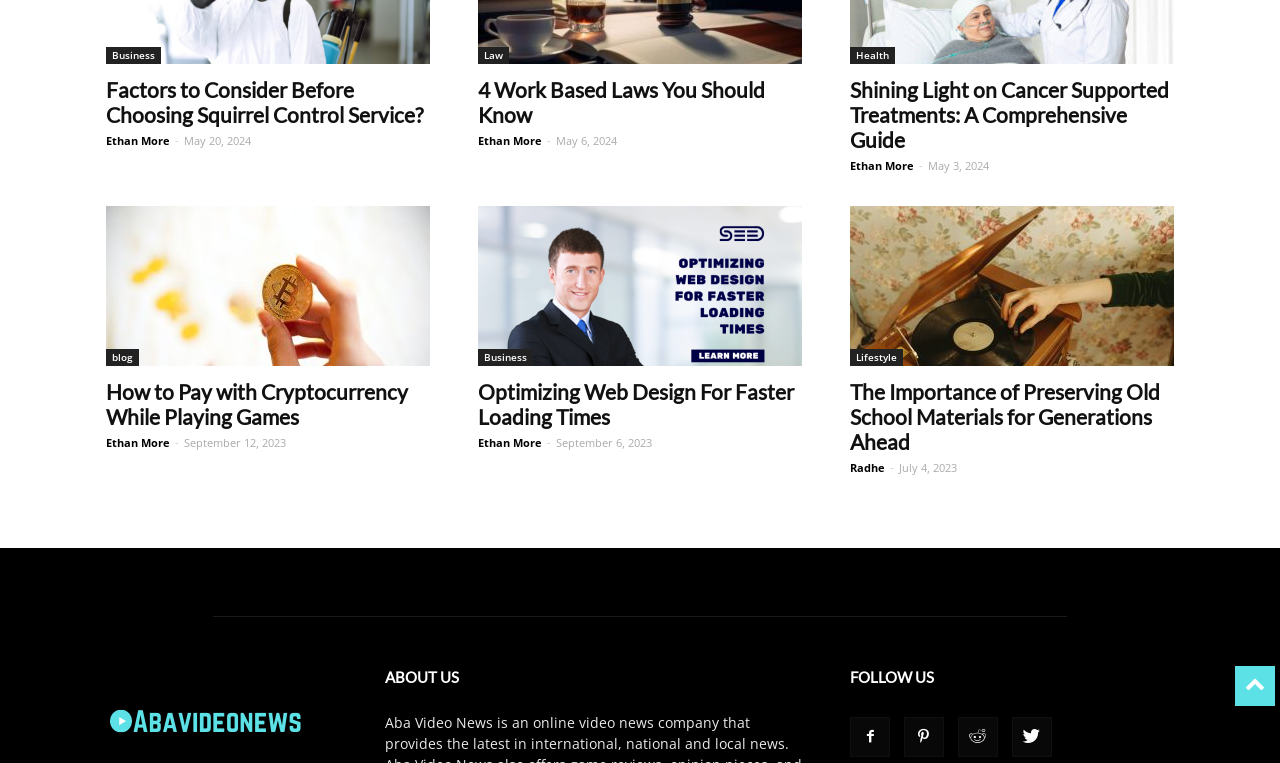Calculate the bounding box coordinates of the UI element given the description: "Business".

[0.373, 0.457, 0.416, 0.48]